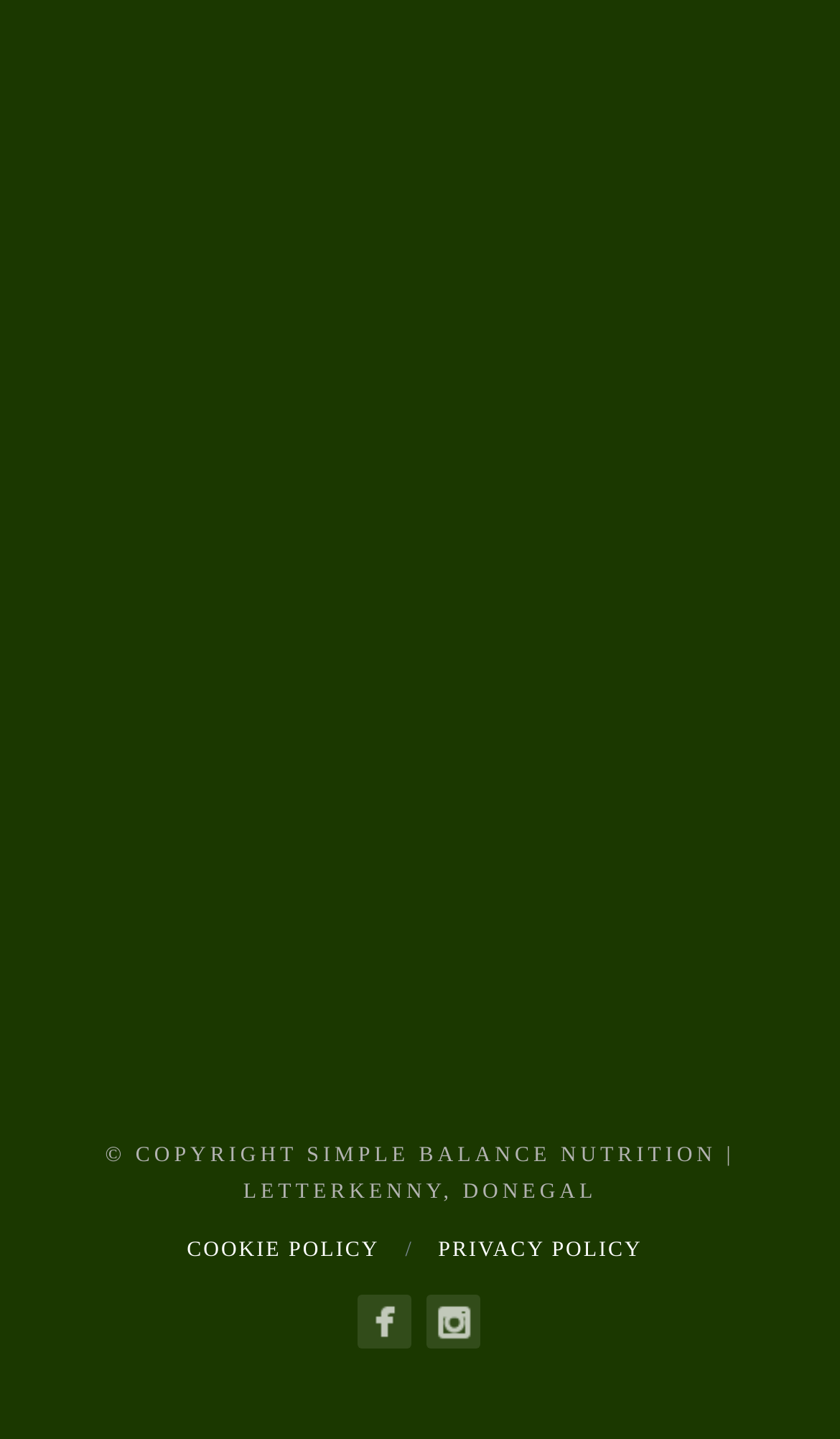Analyze the image and give a detailed response to the question:
What is the purpose of the 'PRIVACY POLICY' link?

I inferred that the 'PRIVACY POLICY' link is intended to provide users with information about the webpage's privacy policies and practices. This link is likely to lead to a page that outlines how the webpage collects, uses, and protects user data.